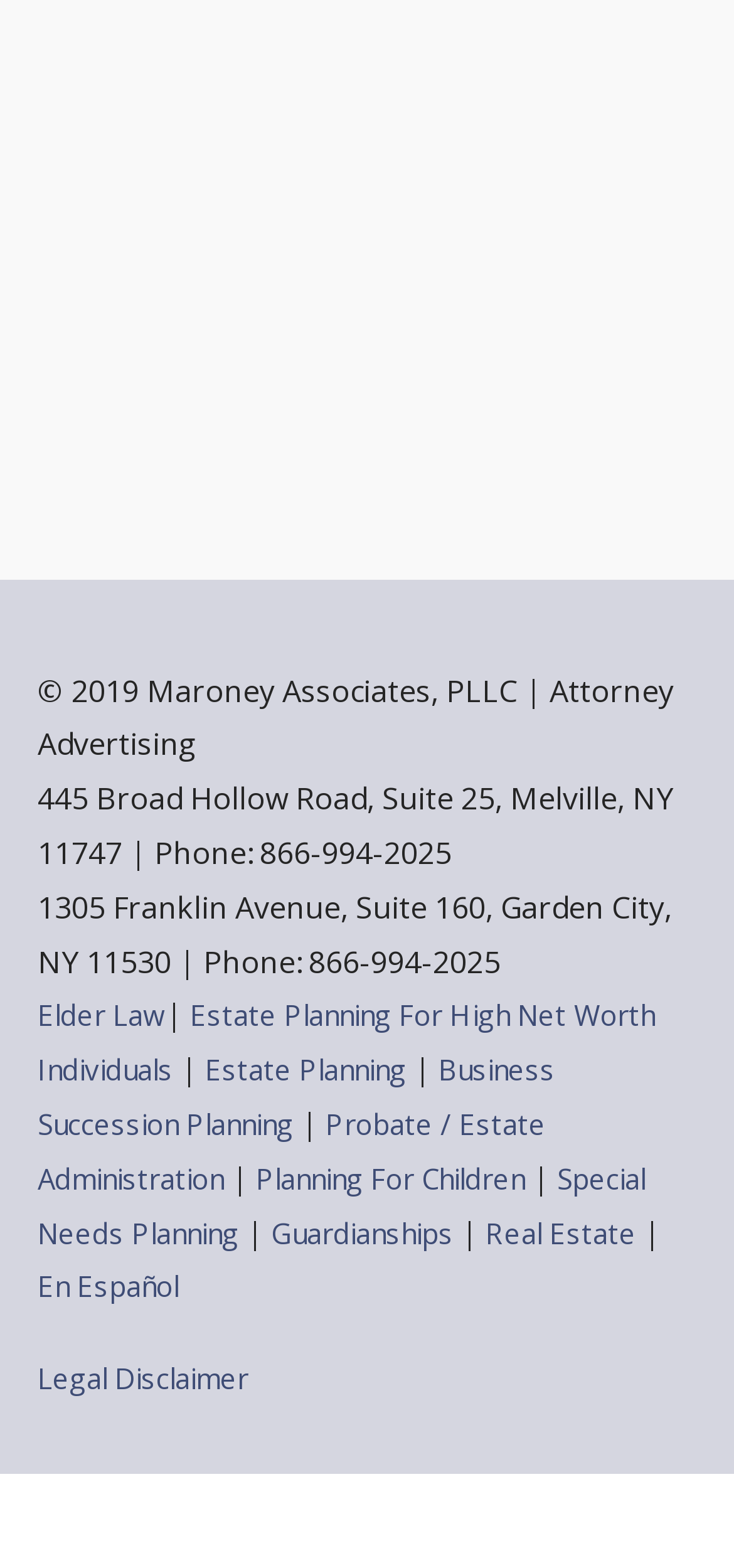Please identify the coordinates of the bounding box that should be clicked to fulfill this instruction: "Visit Estate Planning For High Net Worth Individuals".

[0.051, 0.635, 0.892, 0.694]